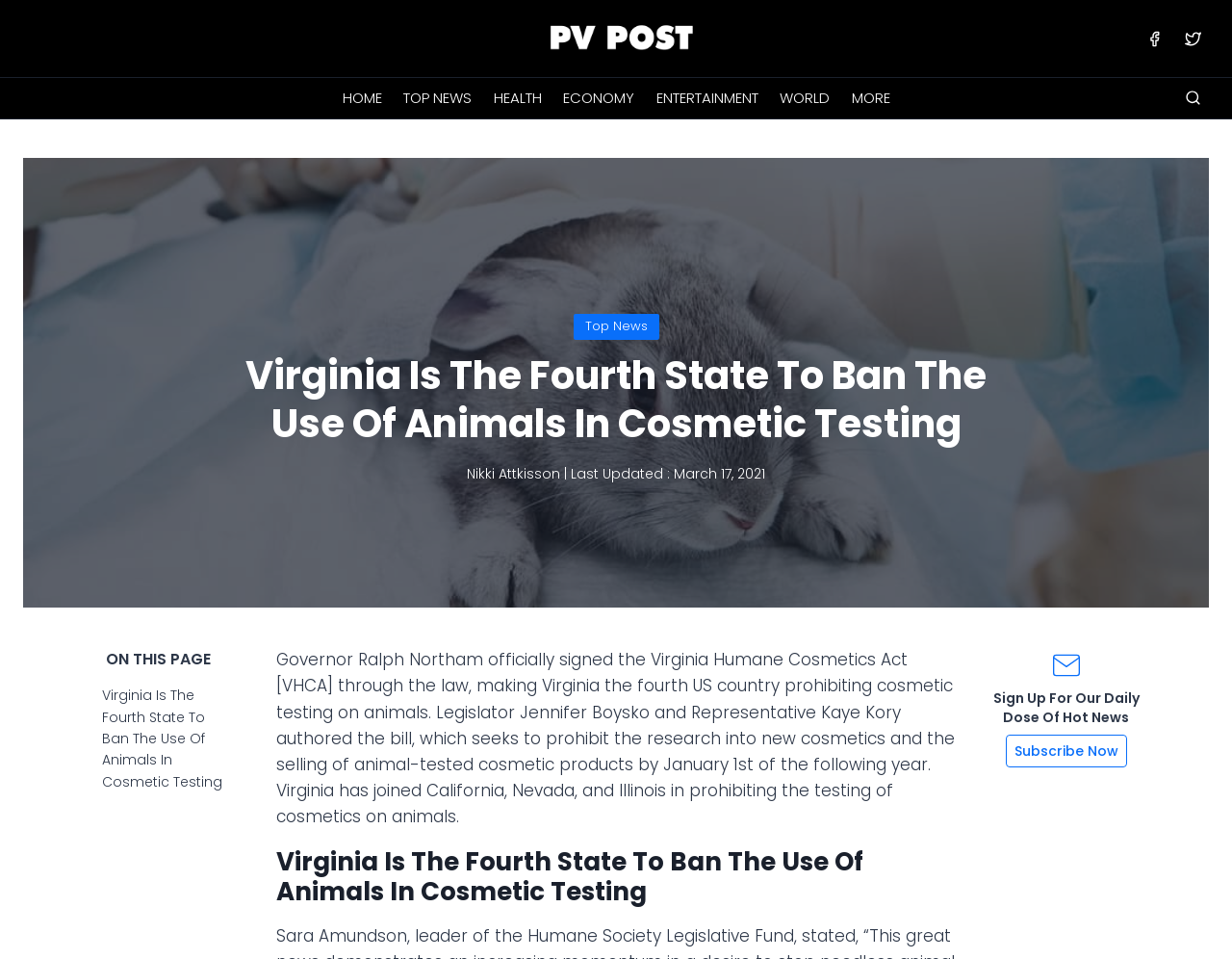What is the name of the act signed by Governor Ralph Northam?
Based on the screenshot, answer the question with a single word or phrase.

Virginia Humane Cosmetics Act